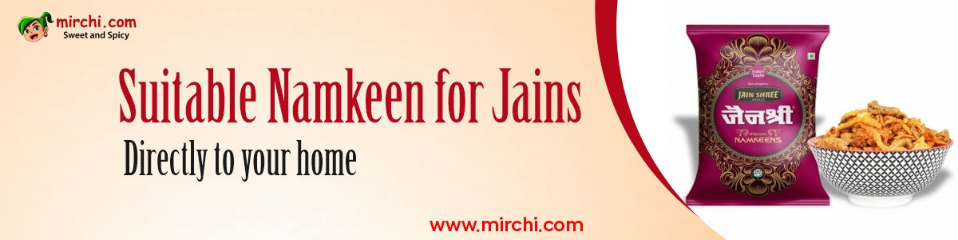What type of snacks are being promoted?
Please answer the question with a single word or phrase, referencing the image.

Namkeen